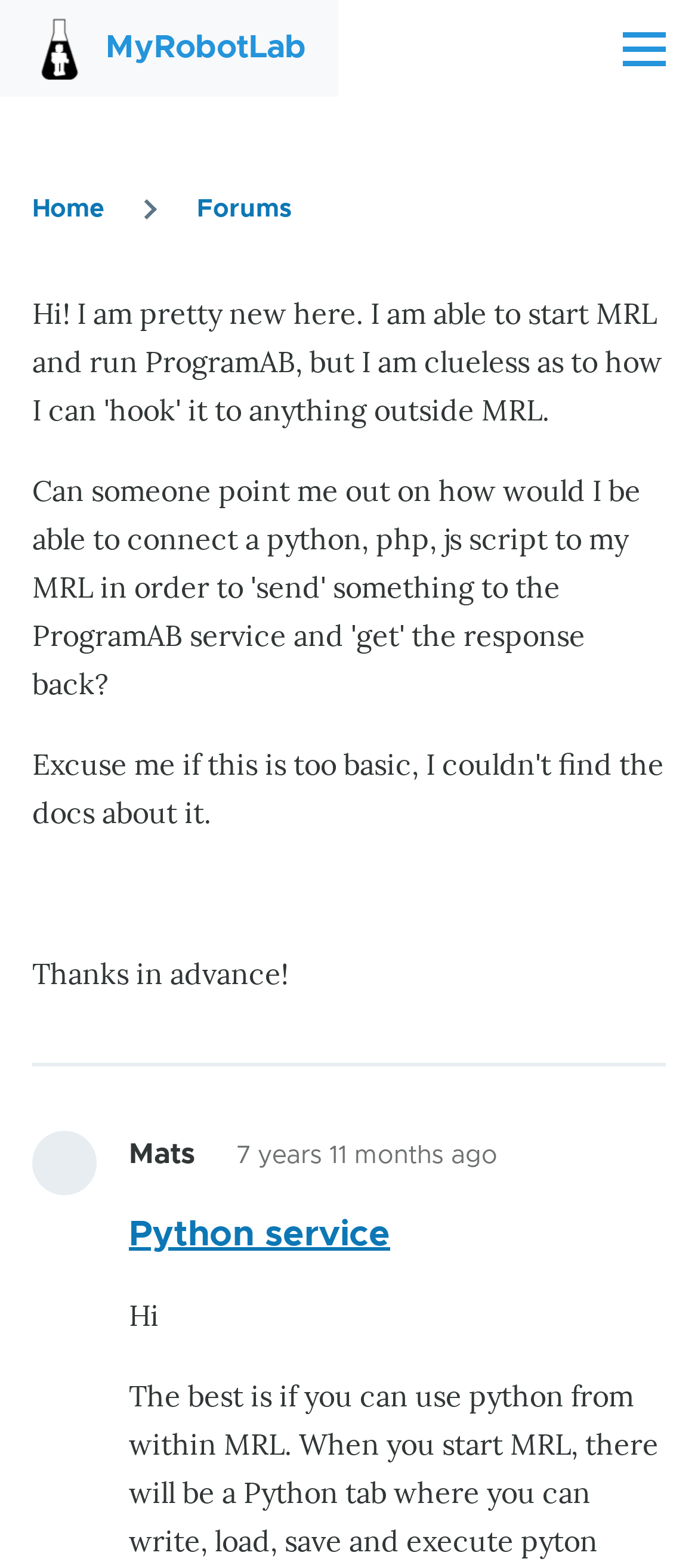What is the text of the last static text in the main content?
Provide an in-depth answer to the question, covering all aspects.

I looked at the main content section and found the last static text, which is 'Hi'.